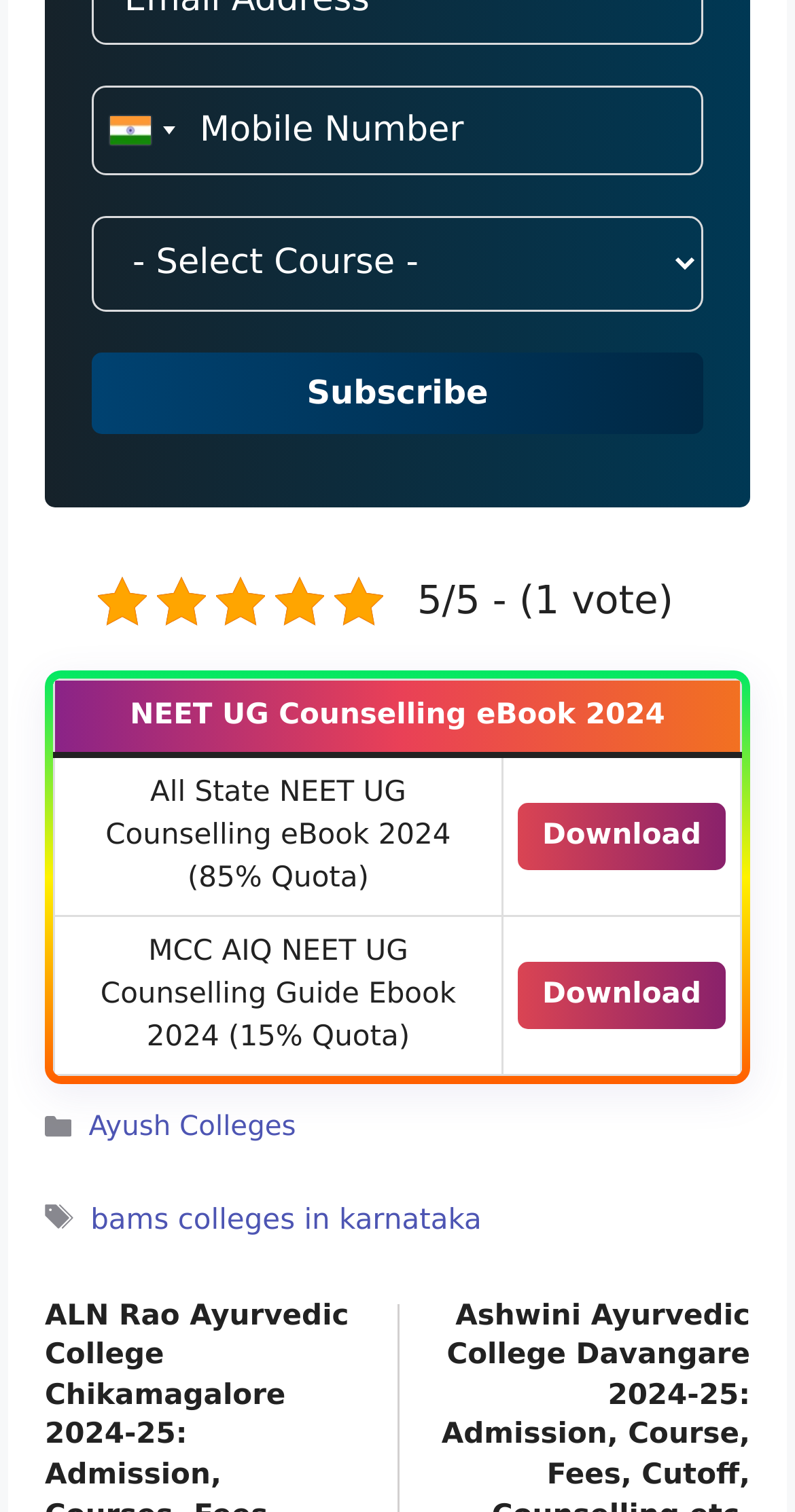Please identify the coordinates of the bounding box that should be clicked to fulfill this instruction: "Download the NEET UG Counselling eBook 2024".

[0.651, 0.531, 0.913, 0.576]